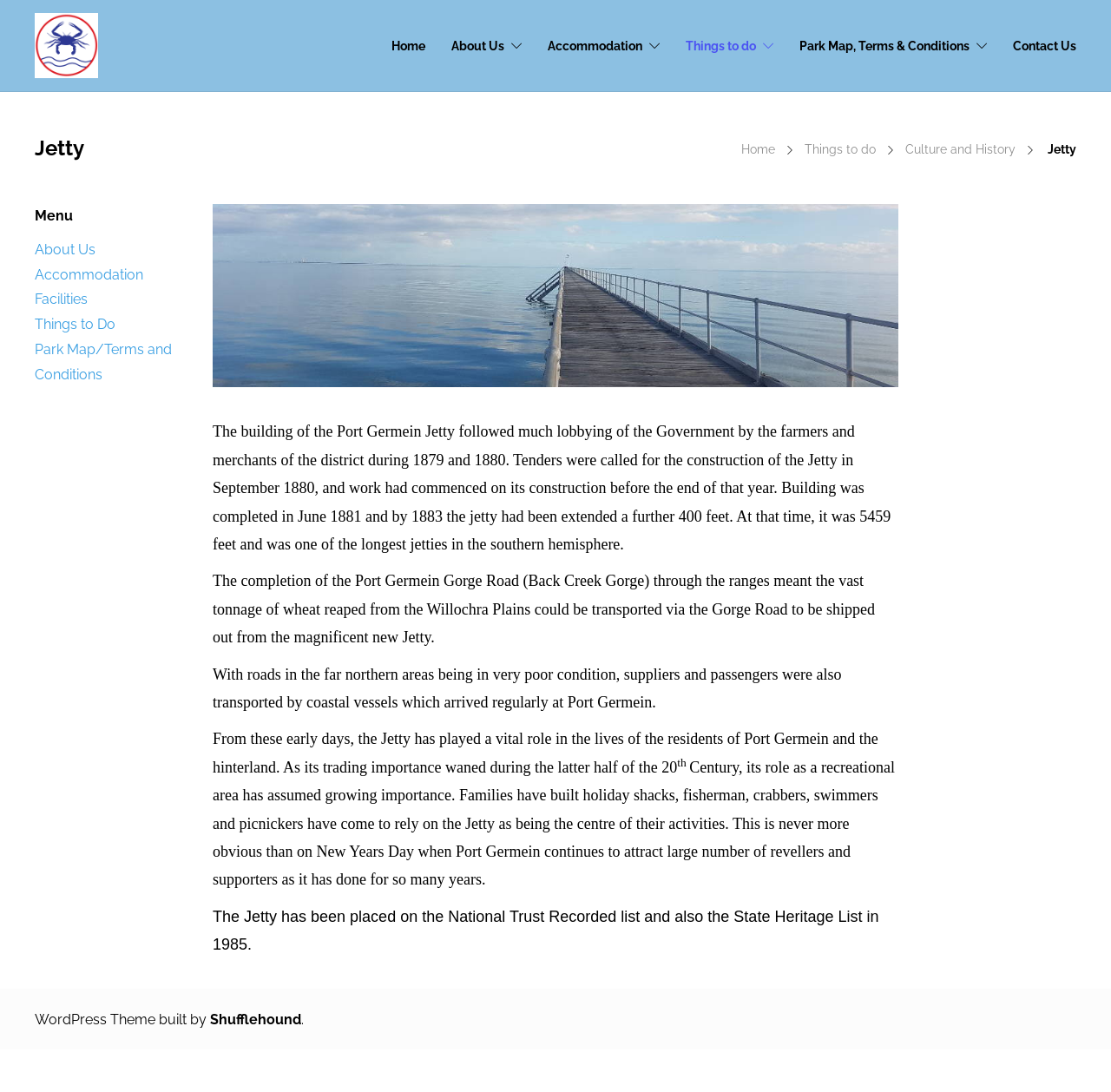Determine the bounding box coordinates for the HTML element described here: "Things to do".

[0.724, 0.13, 0.788, 0.143]